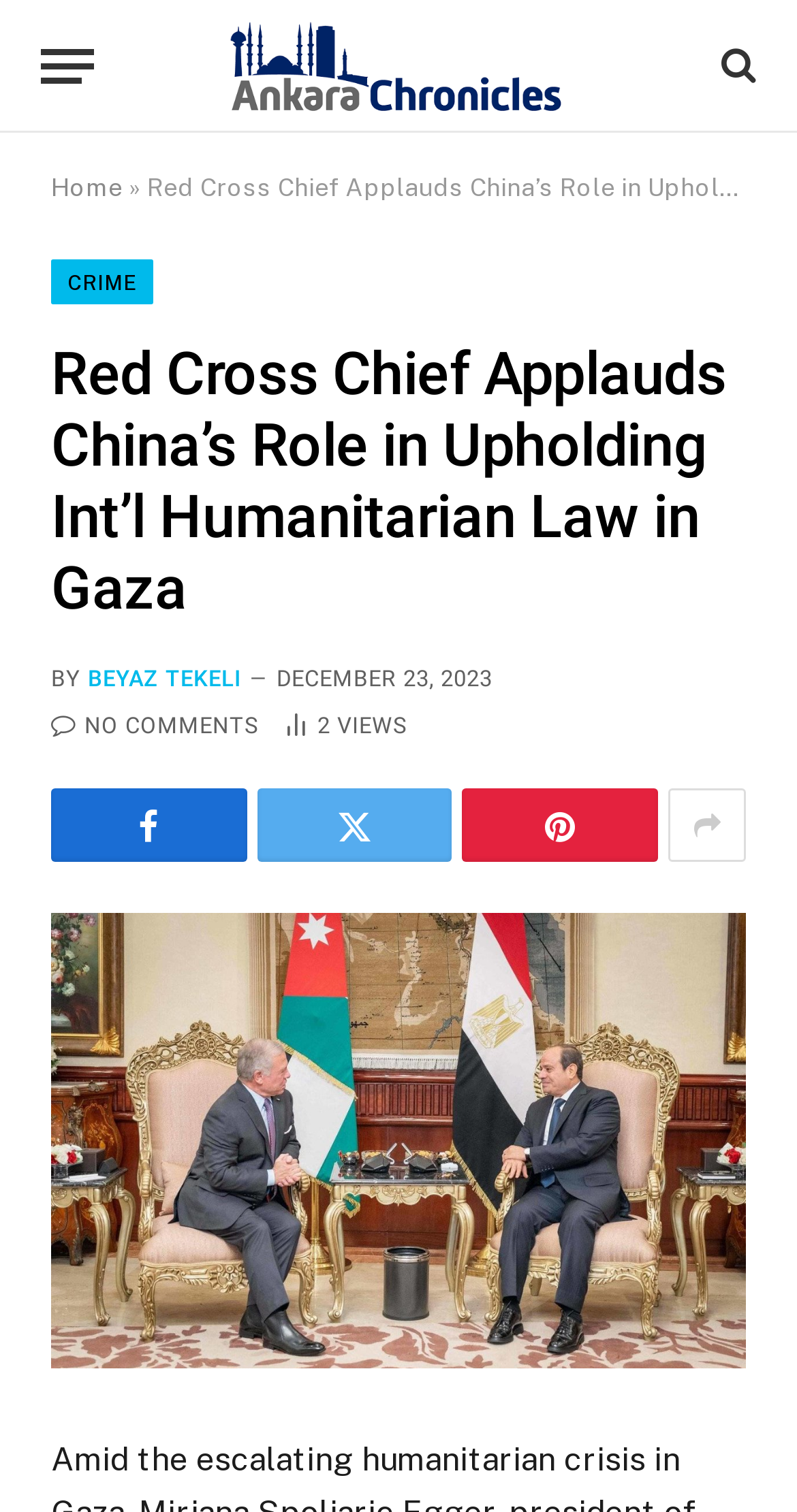Please answer the following question using a single word or phrase: 
What is the topic category of the article?

CRIME